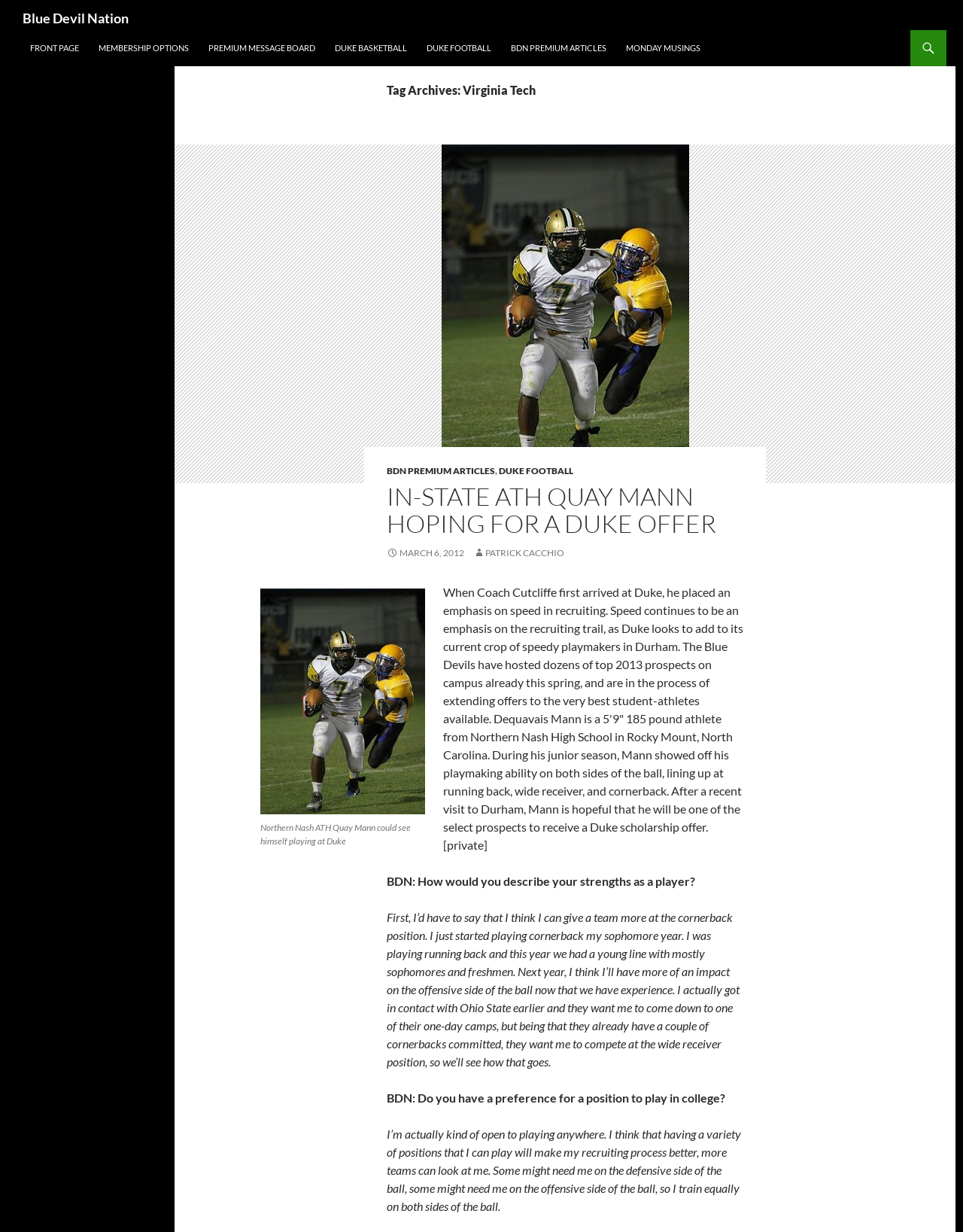Please pinpoint the bounding box coordinates for the region I should click to adhere to this instruction: "Read the article 'IN-STATE ATH QUAY MANN HOPING FOR A DUKE OFFER'".

[0.402, 0.39, 0.744, 0.437]